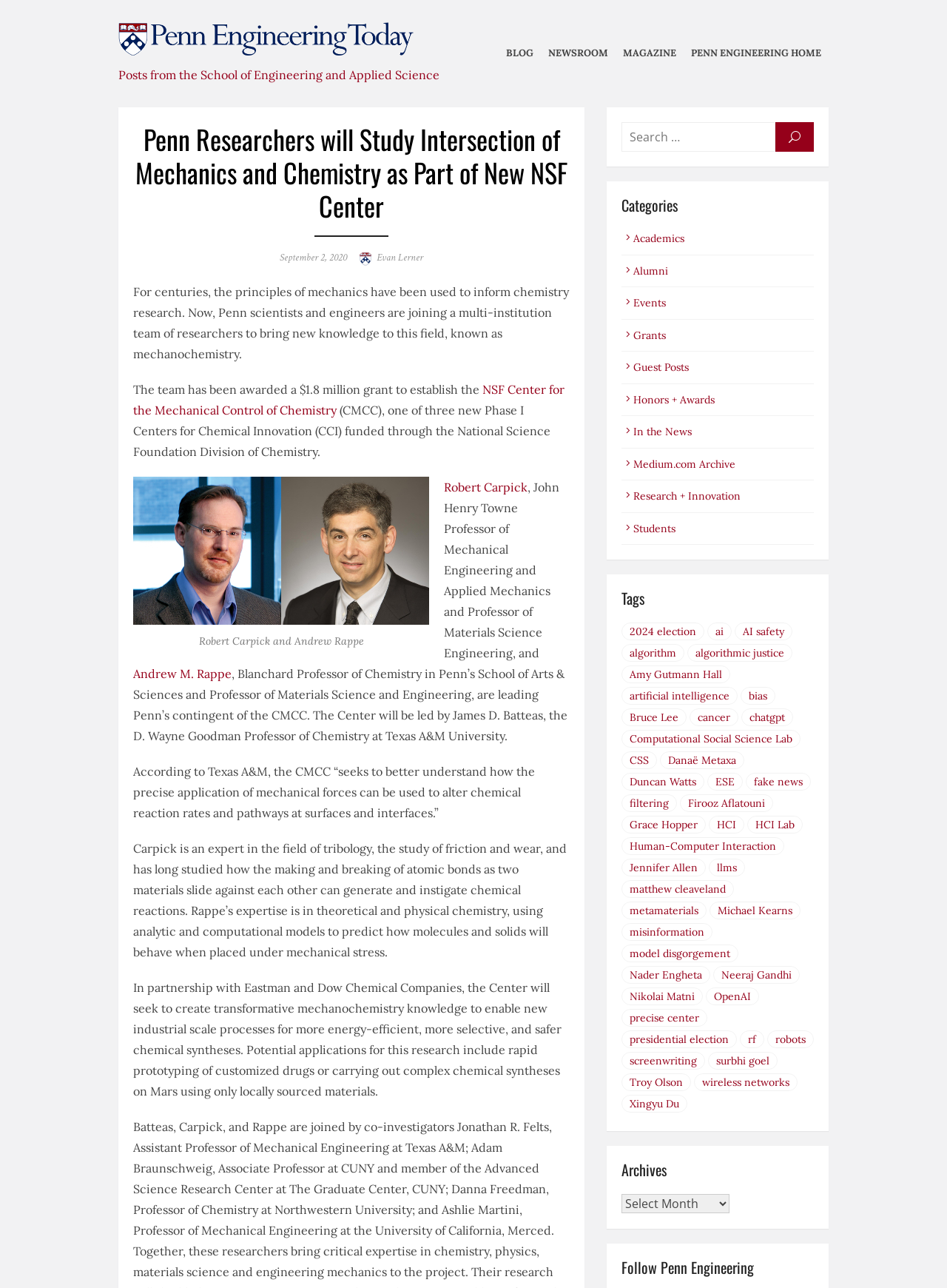Provide the bounding box coordinates of the HTML element described by the text: "Computational Social Science Lab".

[0.656, 0.567, 0.845, 0.58]